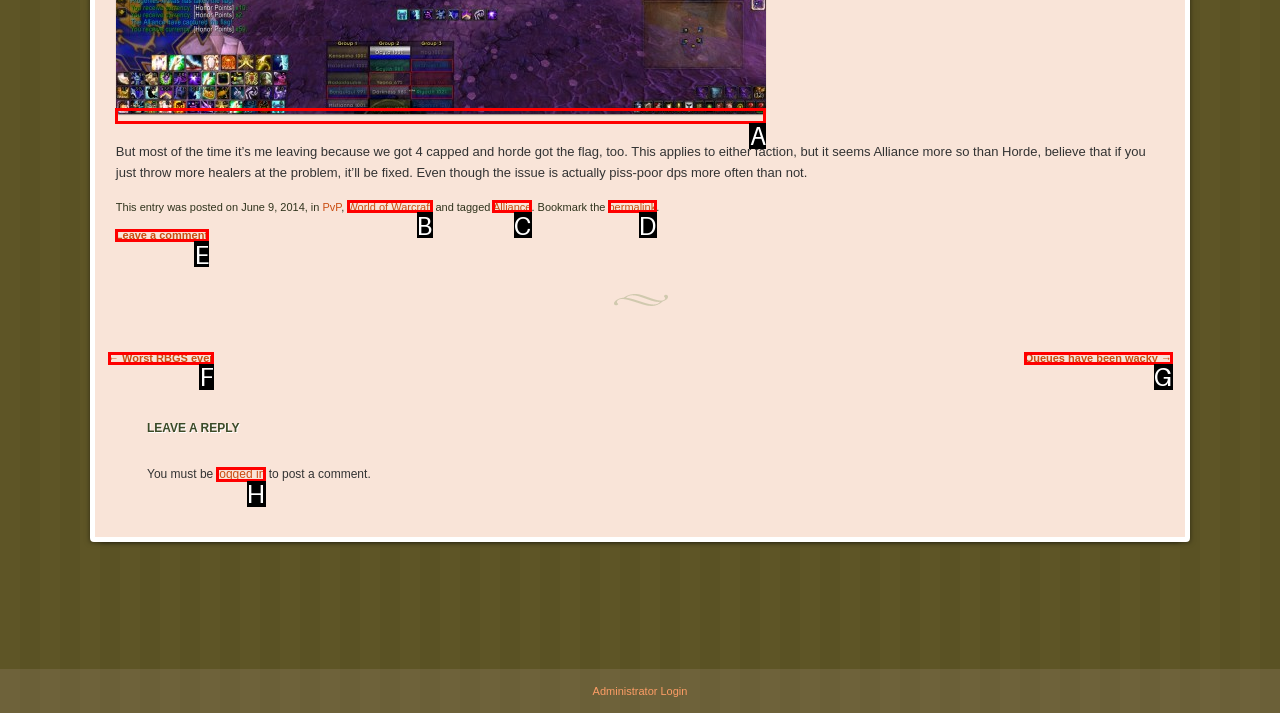Based on the task: Leave a comment, which UI element should be clicked? Answer with the letter that corresponds to the correct option from the choices given.

E